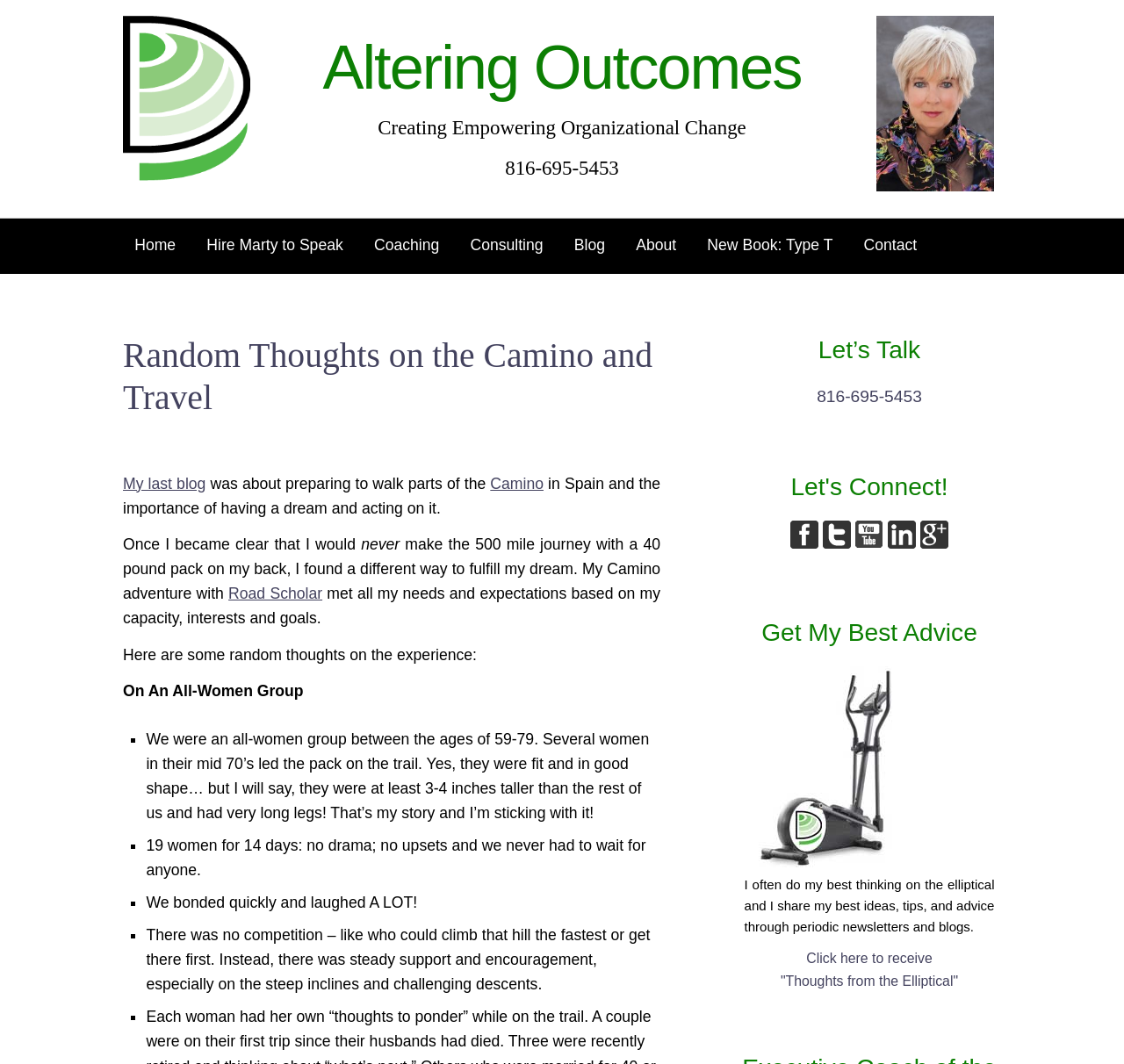Based on the image, provide a detailed response to the question:
What is the name of the organization that met the author's needs and expectations?

I determined the answer by reading the text 'My Camino adventure with Road Scholar met all my needs and expectations based on my capacity, interests and goals.' which indicates that Road Scholar is the organization that met the author's needs.